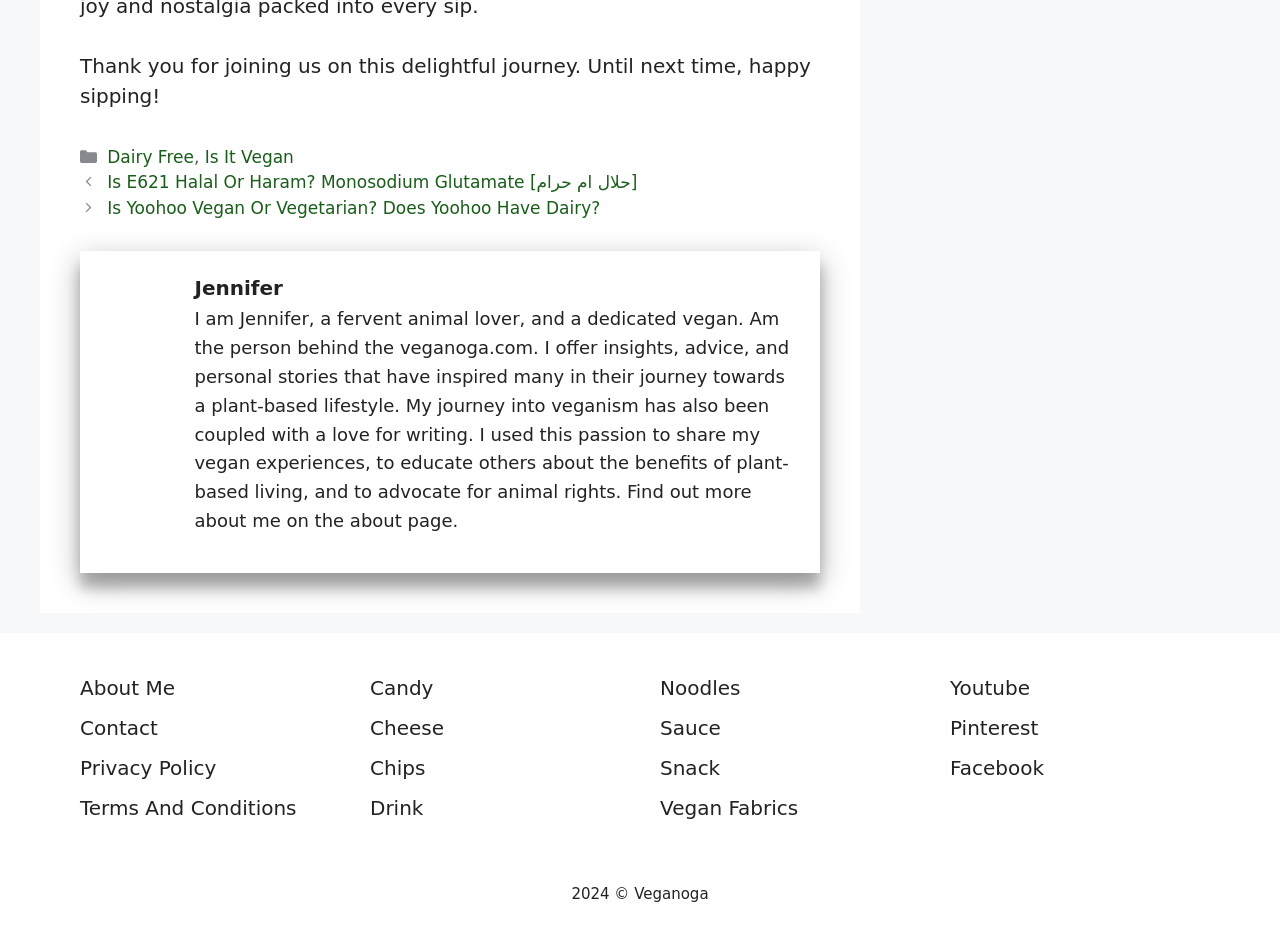How many categories are listed in the footer?
Kindly answer the question with as much detail as you can.

The categories are listed in the footer section, which is located at the bottom of the page. There are five categories listed: 'Candy', 'Cheese', 'Chips', 'Drink', and 'Noodles', each with its own link.